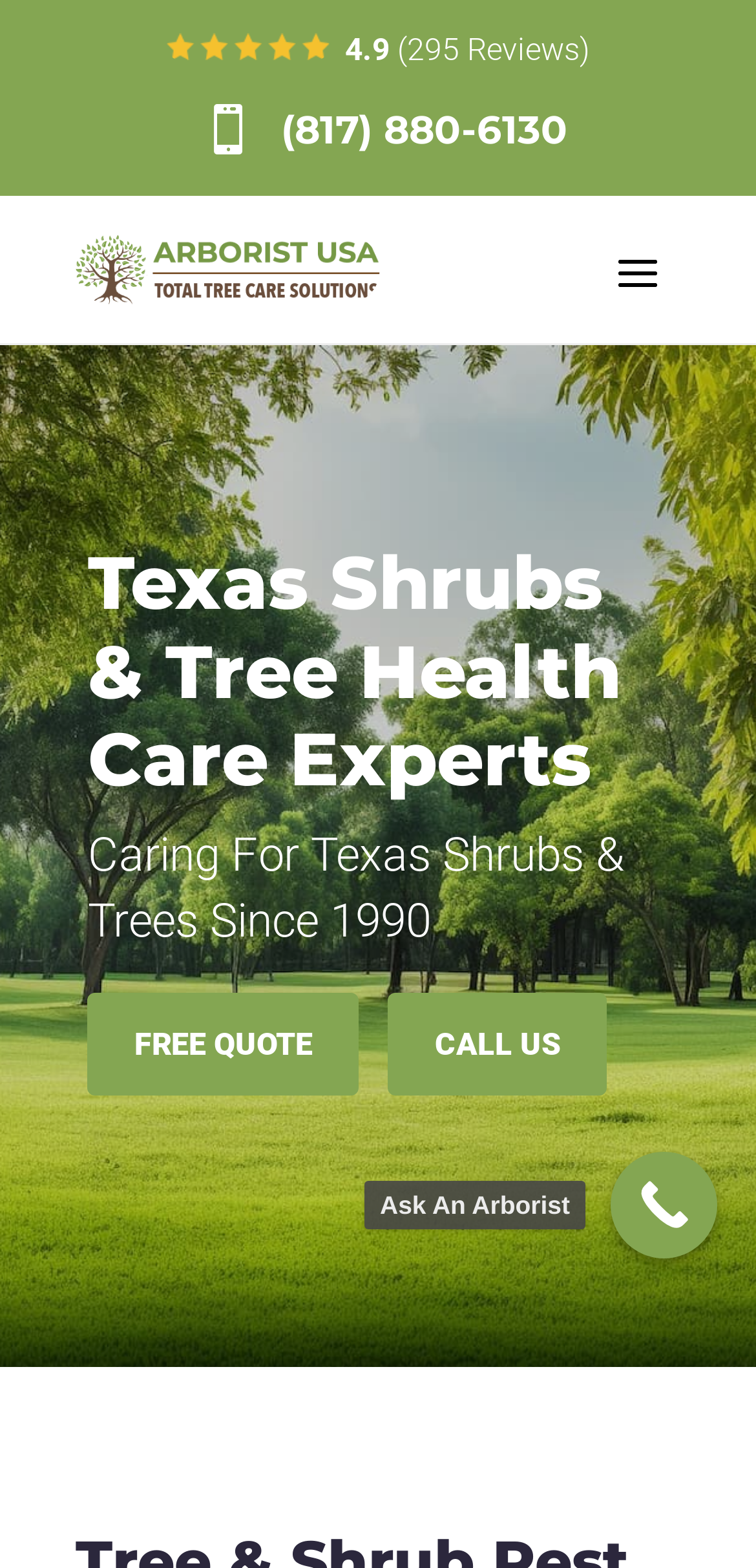What is the logo of the company?
Your answer should be a single word or phrase derived from the screenshot.

Arborist USA Logo